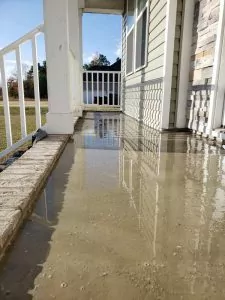What is the color of the house's siding?
Identify the answer in the screenshot and reply with a single word or phrase.

Light-colored